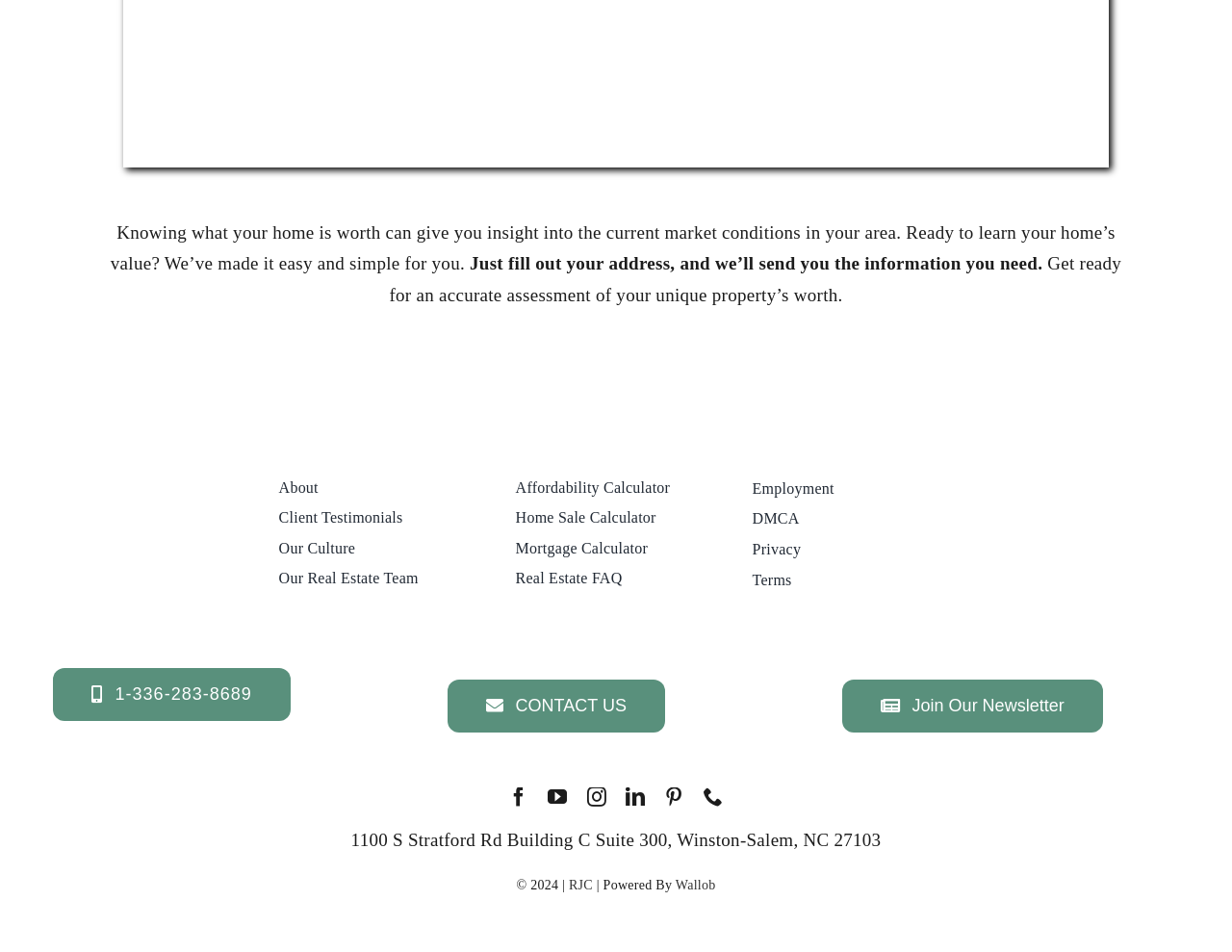Give a succinct answer to this question in a single word or phrase: 
What is the purpose of this website?

To learn home's value